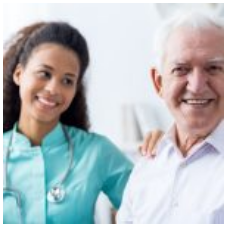What is the background of the scene?
Based on the image, respond with a single word or phrase.

Clinical or healthcare setting